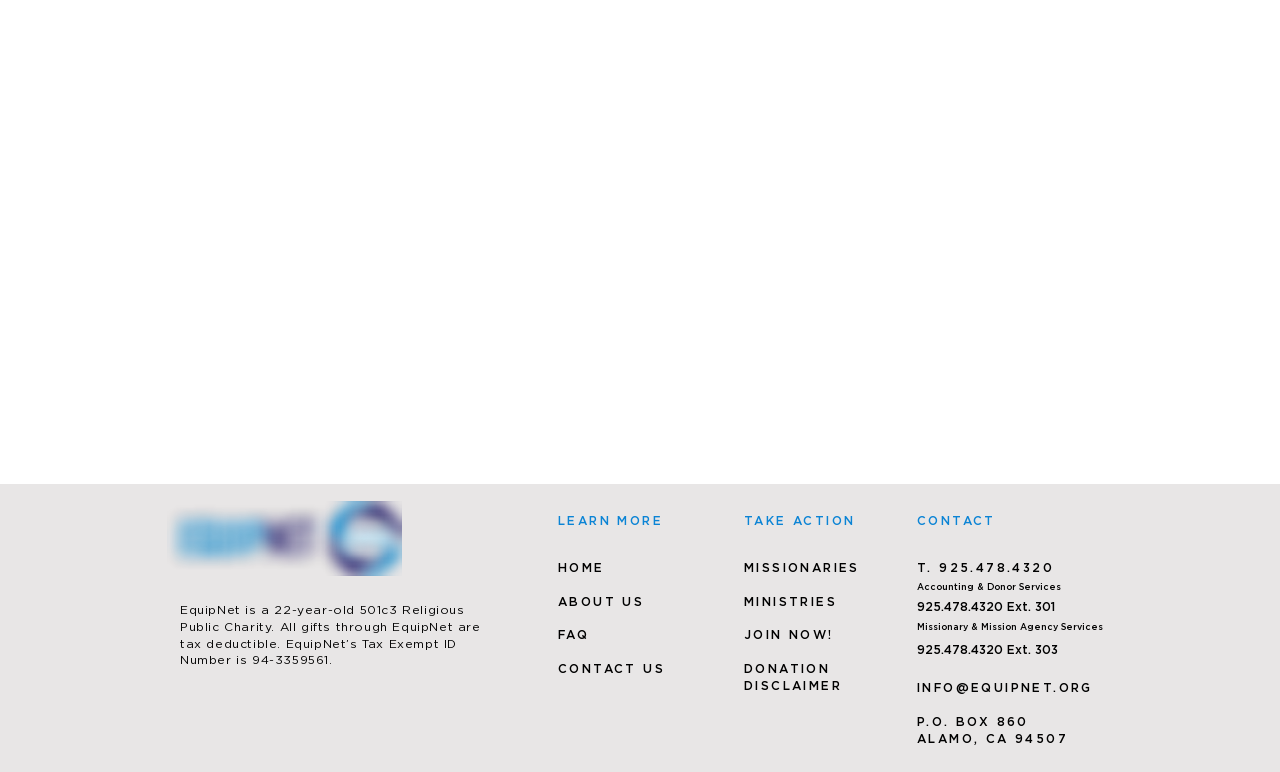Analyze the image and deliver a detailed answer to the question: What is the tax exempt ID number?

The tax exempt ID number is 94-3359561, which is mentioned in the StaticText element with the description 'EquipNet is a 22-year-old 501c3 Religious Public Charity. All gifts through EquipNet are tax deductible. EquipNet’s Tax Exempt ID Number is 94-3359561.'